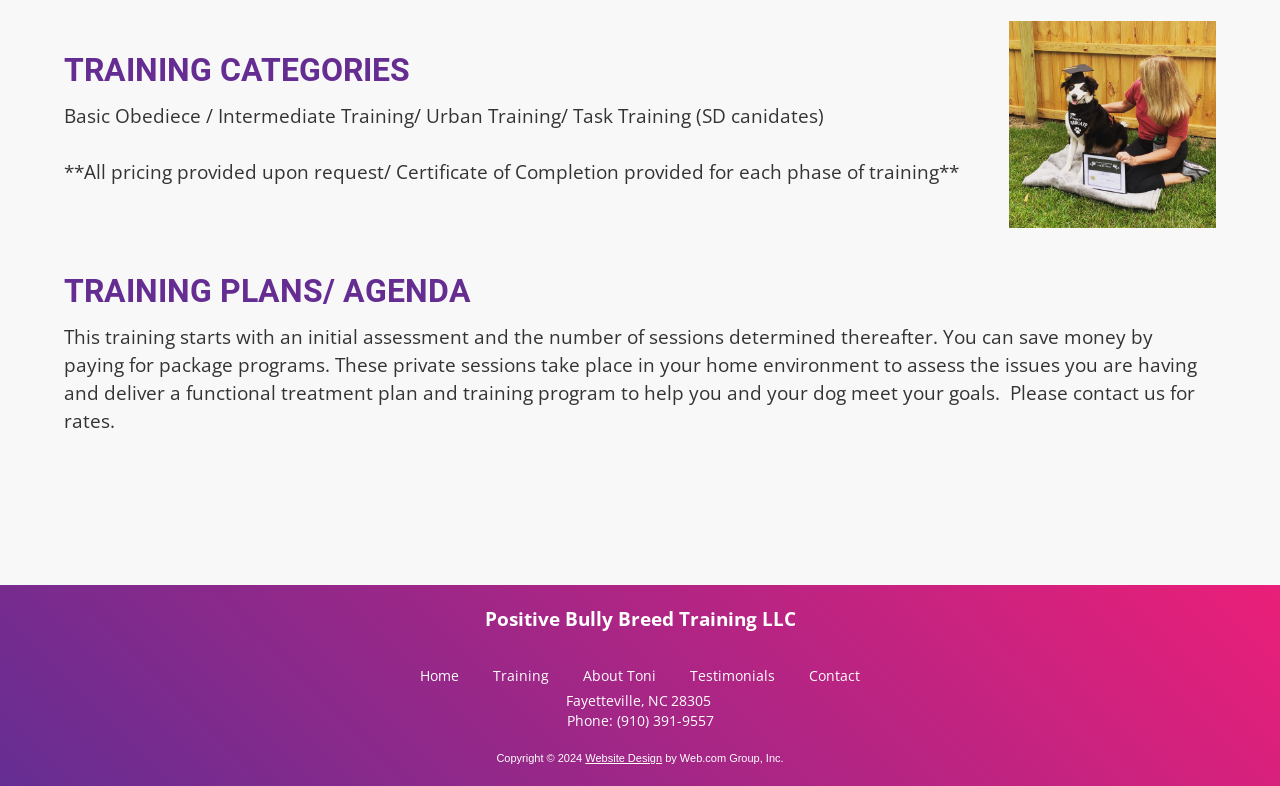Using the webpage screenshot, locate the HTML element that fits the following description and provide its bounding box: "Testimonials".

[0.539, 0.841, 0.605, 0.879]